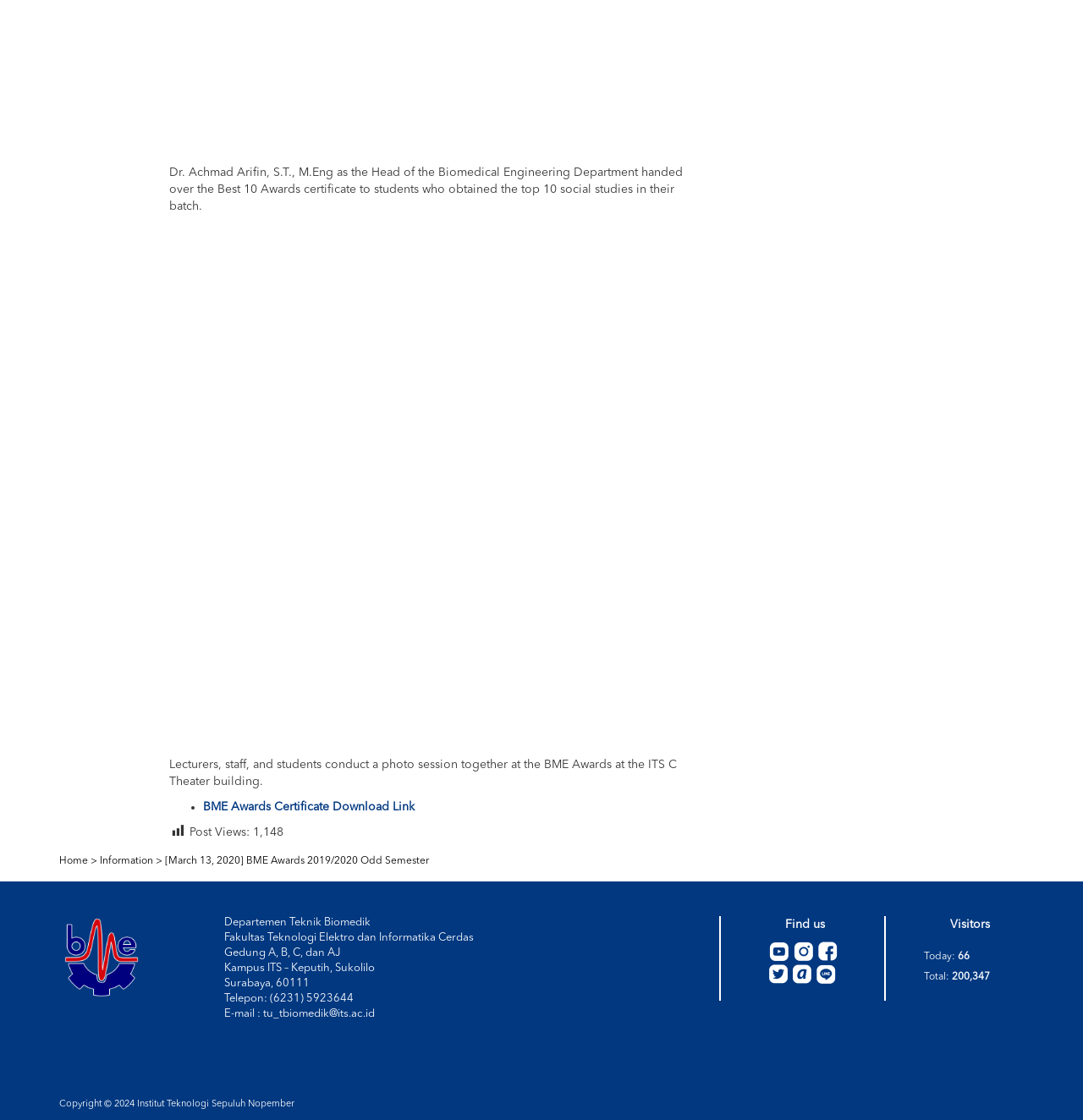Locate and provide the bounding box coordinates for the HTML element that matches this description: "Asia Cup".

None